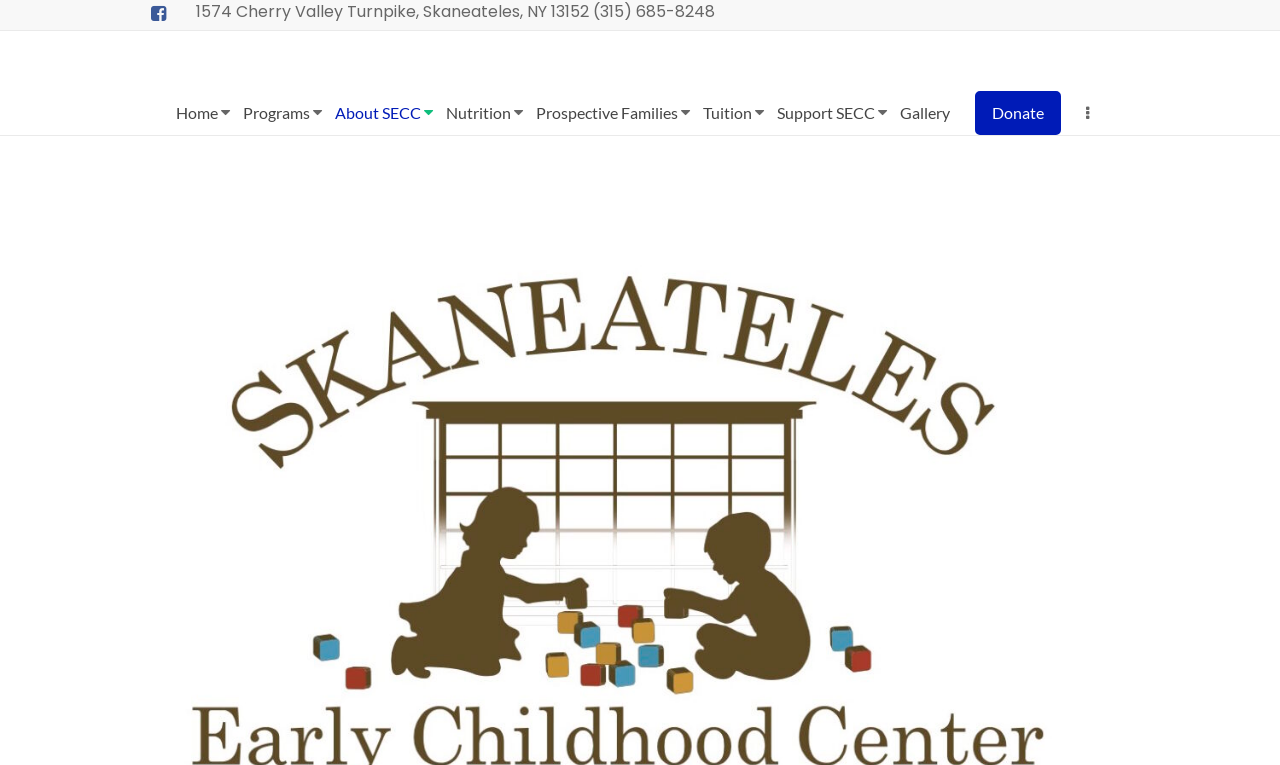Please provide the bounding box coordinates for the element that needs to be clicked to perform the following instruction: "learn about SECC". The coordinates should be given as four float numbers between 0 and 1, i.e., [left, top, right, bottom].

[0.262, 0.128, 0.329, 0.167]